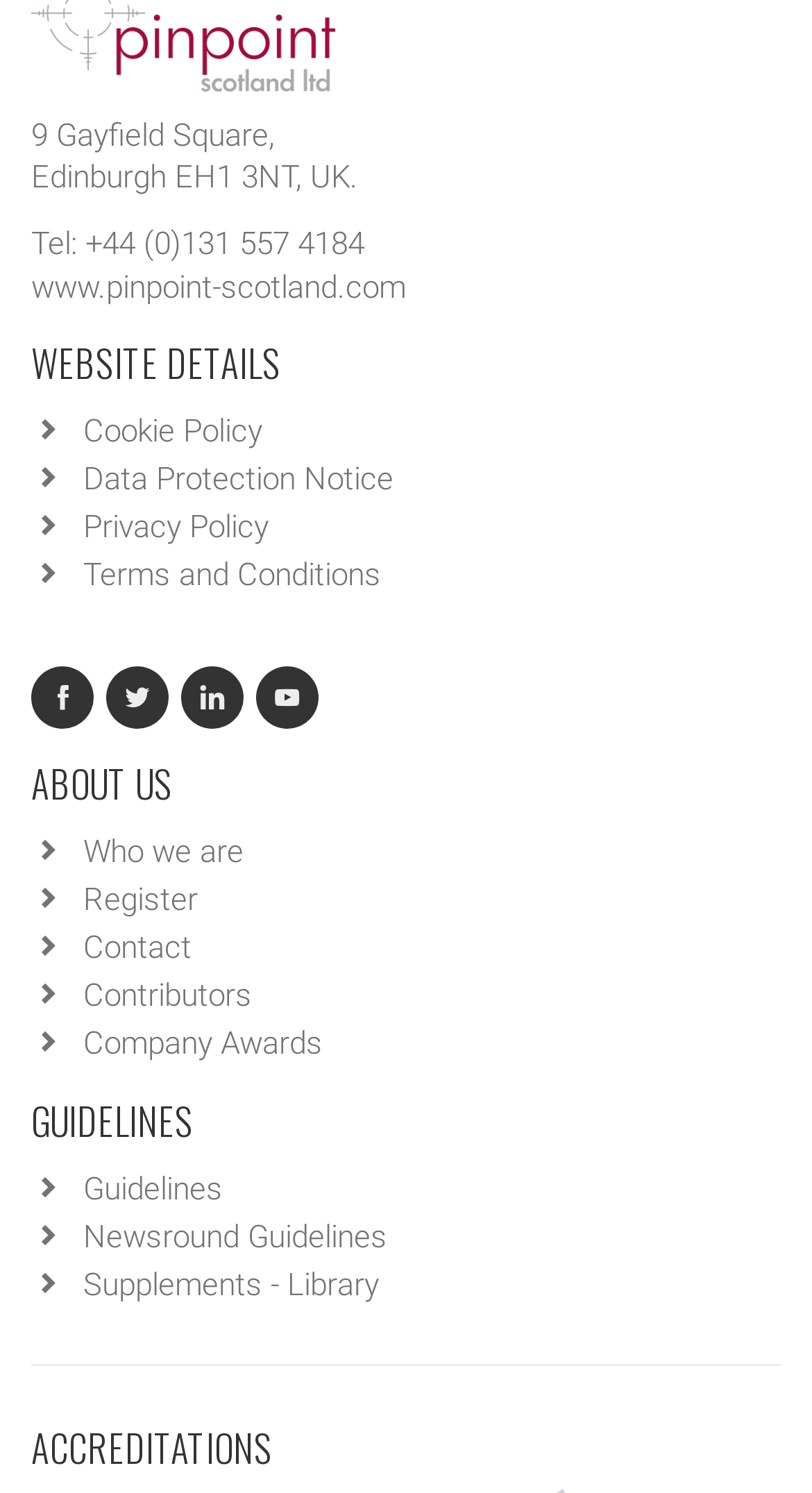Determine the bounding box coordinates of the clickable element to achieve the following action: 'contact us'. Provide the coordinates as four float values between 0 and 1, formatted as [left, top, right, bottom].

[0.103, 0.622, 0.236, 0.648]